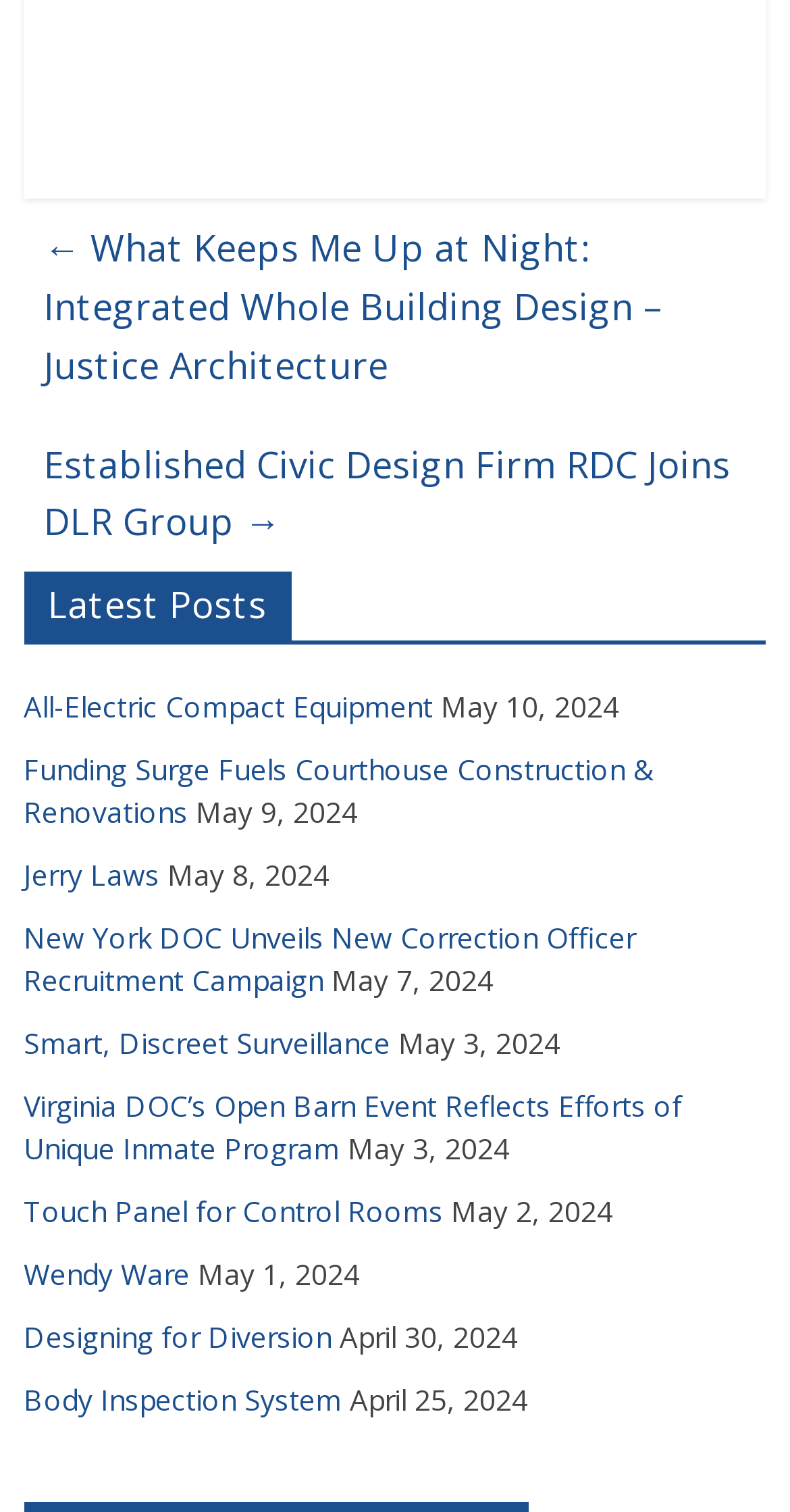Determine the bounding box coordinates for the clickable element required to fulfill the instruction: "go to the previous page". Provide the coordinates as four float numbers between 0 and 1, i.e., [left, top, right, bottom].

[0.056, 0.141, 0.84, 0.264]